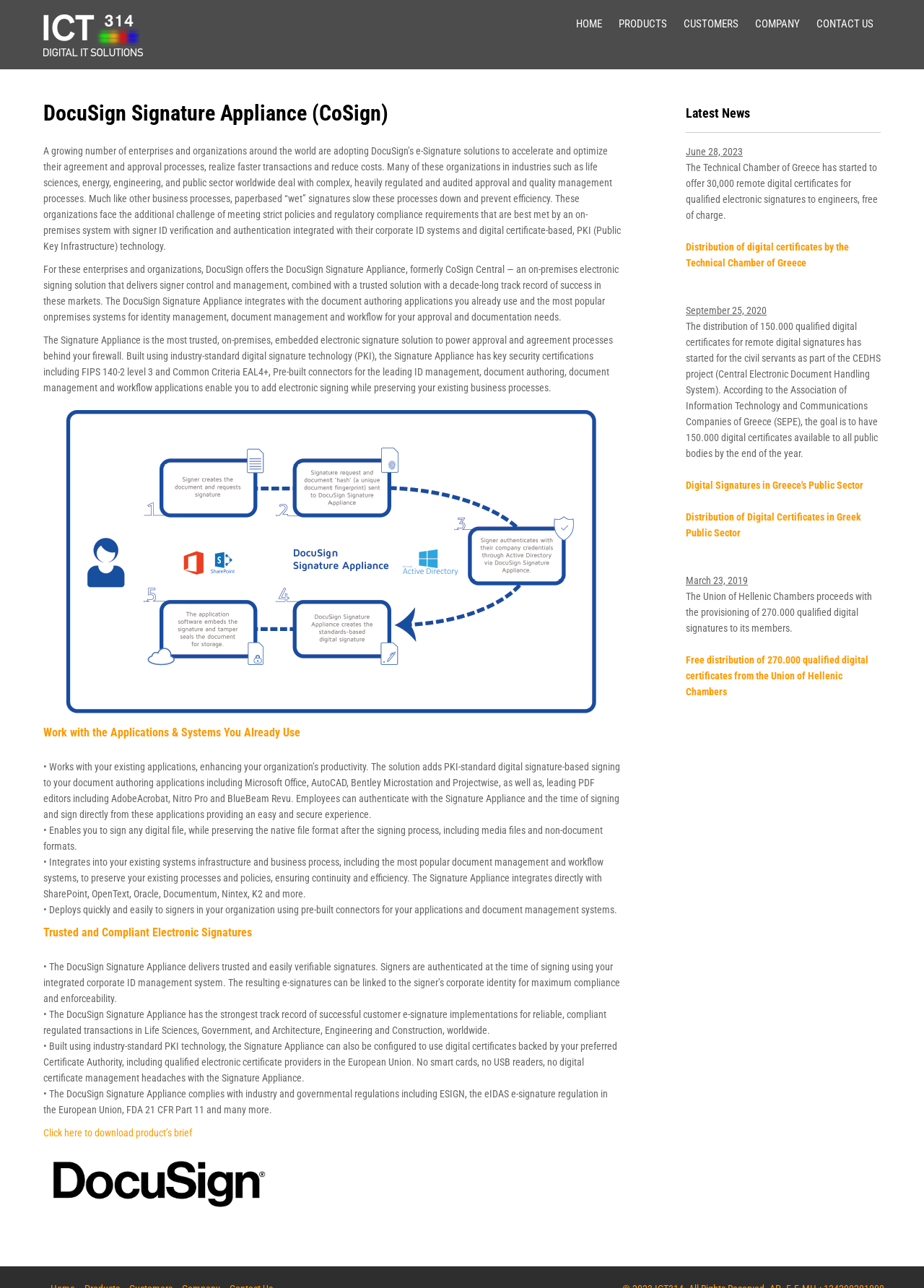What is the benefit of using the Signature Appliance with existing applications?
Kindly offer a comprehensive and detailed response to the question.

The benefit of using the Signature Appliance with existing applications is mentioned in the section 'Work with the Applications & Systems You Already Use', which states that it enhances productivity by adding electronic signing to document authoring applications.